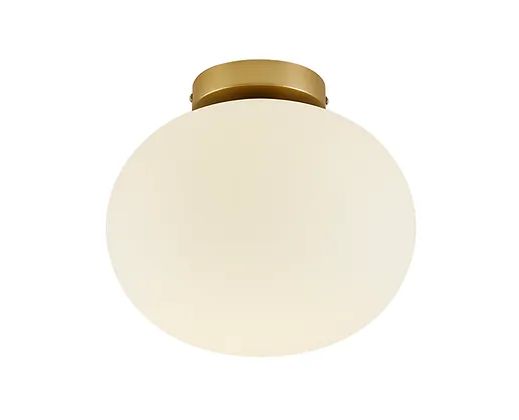Where can the light fixture be ideally used?
Answer the question with as much detail as you can, using the image as a reference.

According to the caption, the Alton Brass - Nordlux is 'ideal for use in entryways or living spaces', implying that these are the most suitable locations for installing this light fixture.